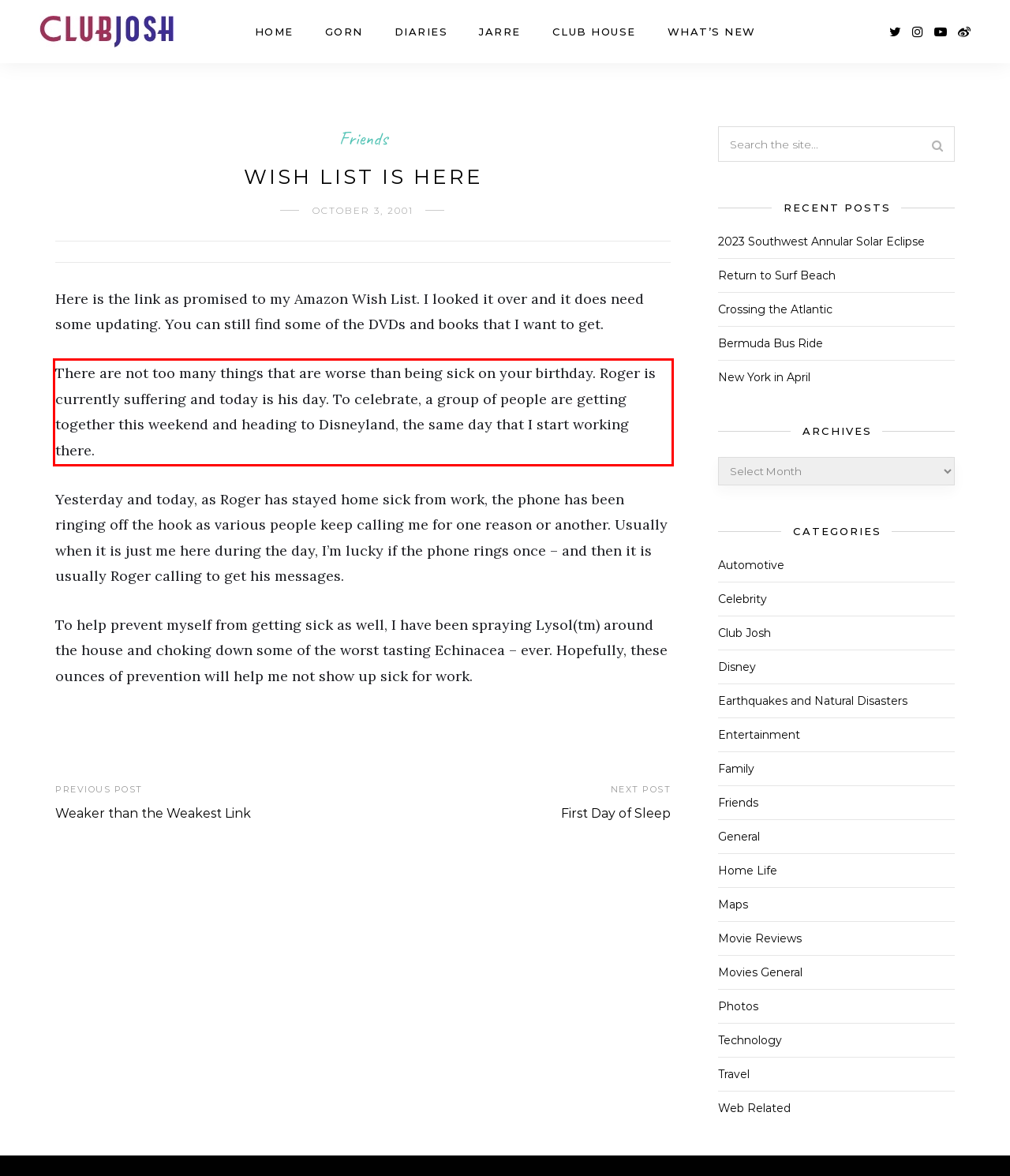Please analyze the provided webpage screenshot and perform OCR to extract the text content from the red rectangle bounding box.

There are not too many things that are worse than being sick on your birthday. Roger is currently suffering and today is his day. To celebrate, a group of people are getting together this weekend and heading to Disneyland, the same day that I start working there.